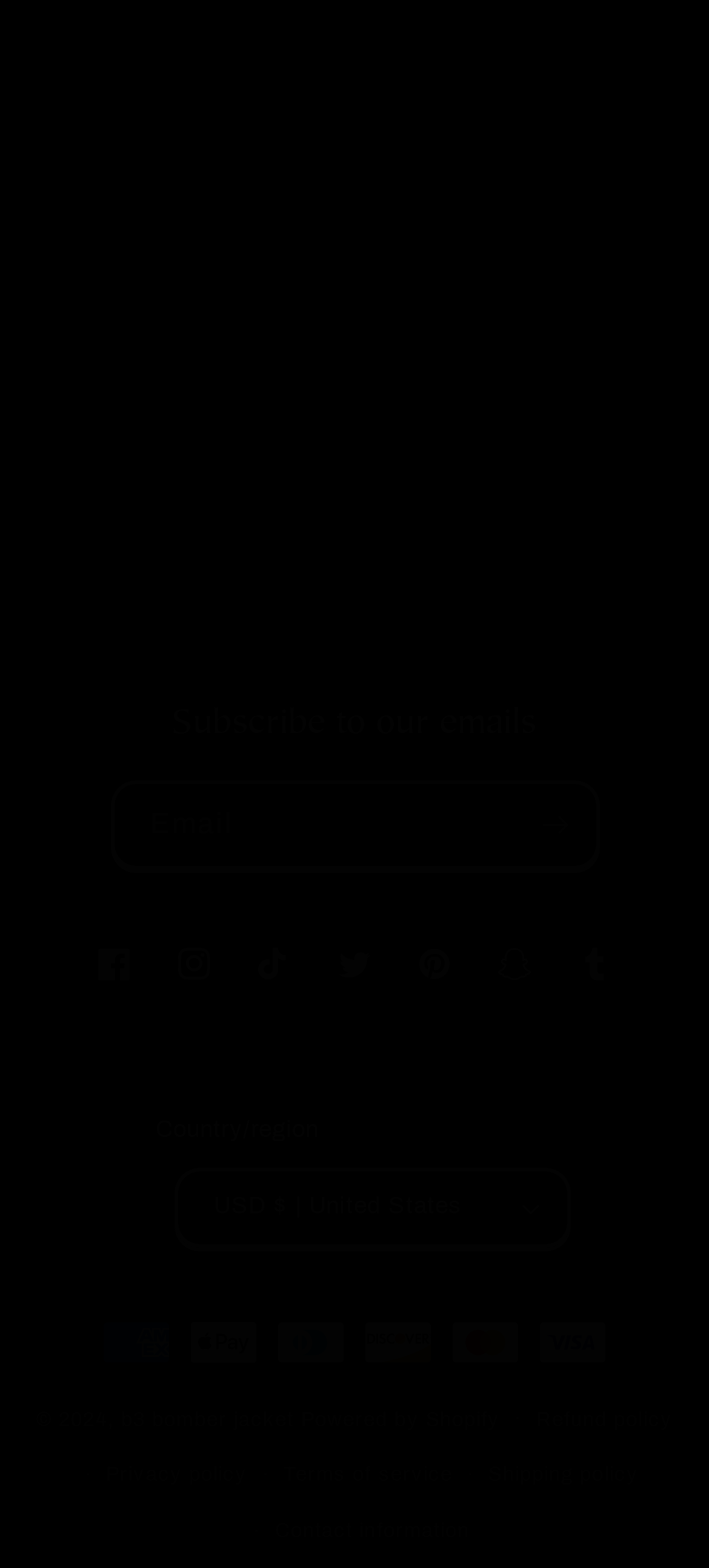Please specify the bounding box coordinates of the clickable region necessary for completing the following instruction: "Subscribe to the newsletter". The coordinates must consist of four float numbers between 0 and 1, i.e., [left, top, right, bottom].

[0.727, 0.498, 0.84, 0.555]